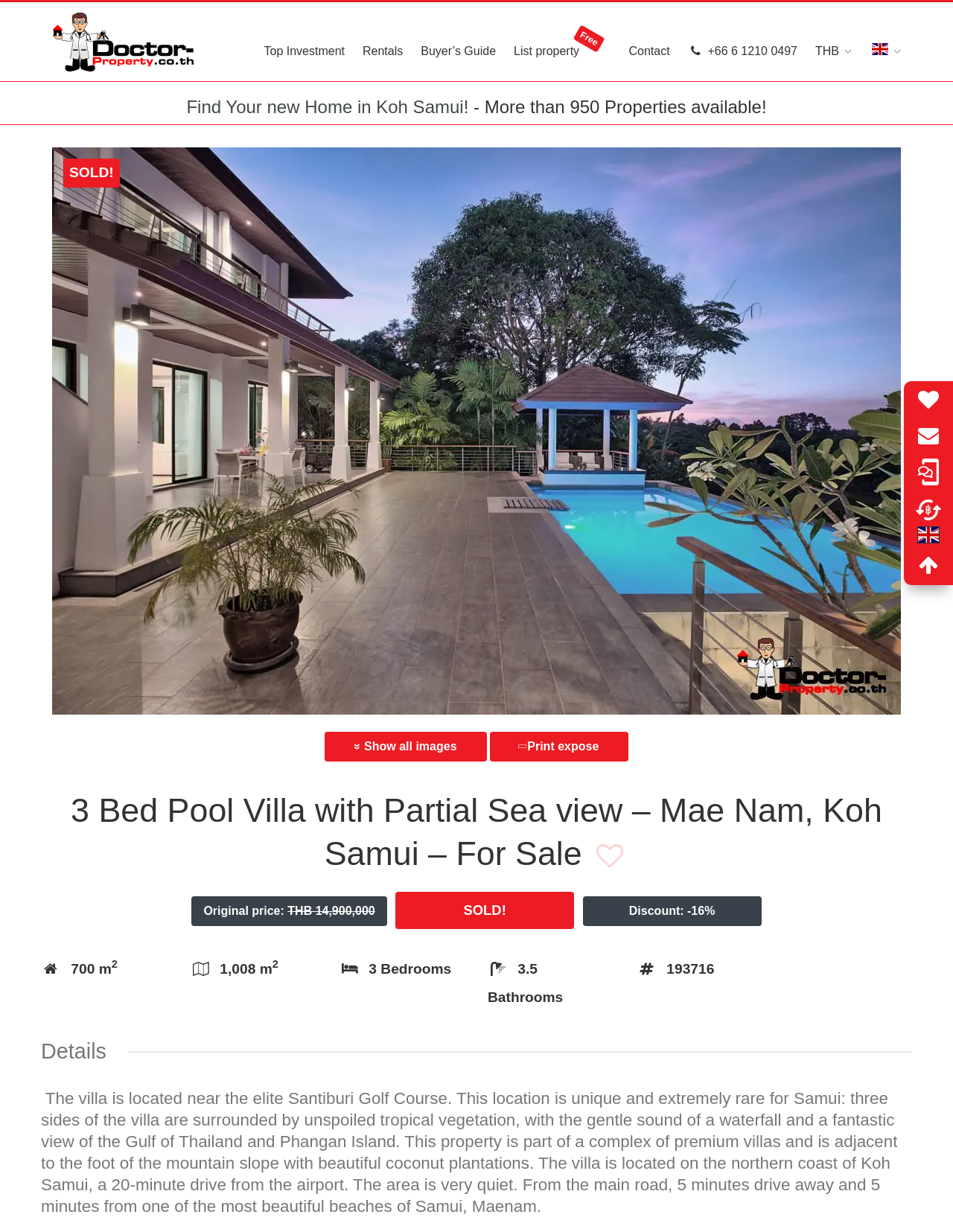Find the bounding box coordinates of the element to click in order to complete the given instruction: "Click on the 'Defect Management' service link."

None